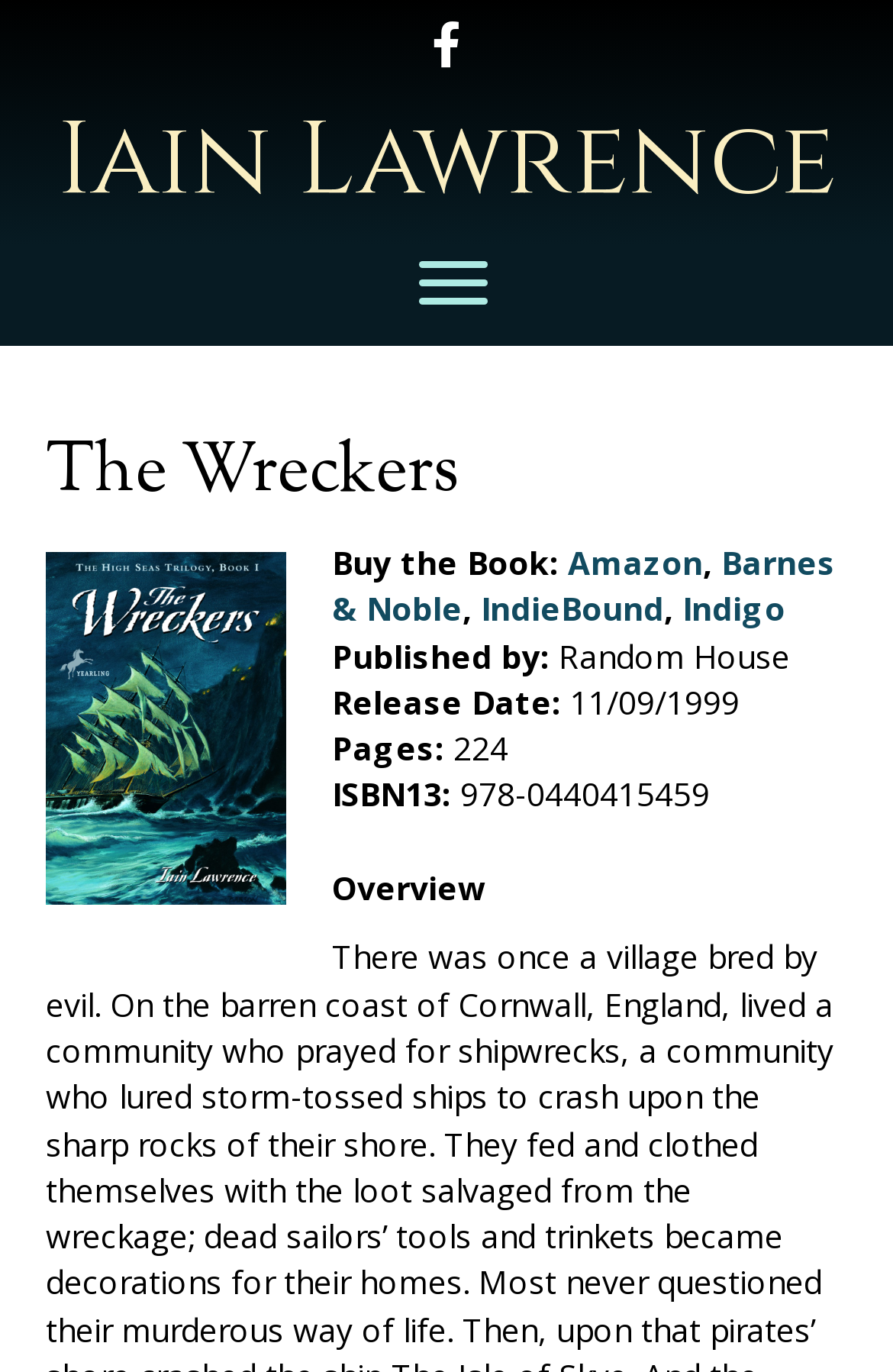How many pages does the book have?
Answer the question using a single word or phrase, according to the image.

224